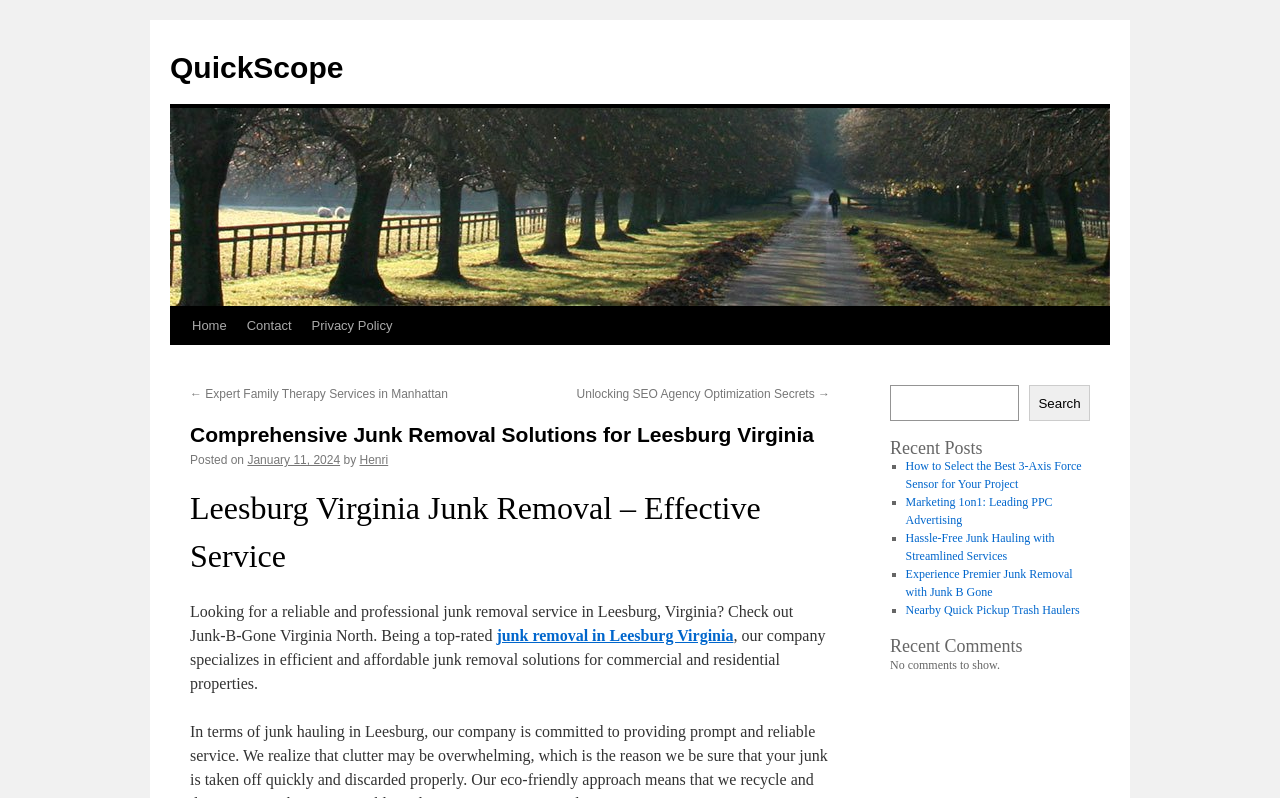Give a detailed account of the webpage's layout and content.

The webpage is about Comprehensive Junk Removal Solutions for Leesburg, Virginia, provided by QuickScope. At the top, there is a logo image of QuickScope, accompanied by a link to the same. Below the logo, there are navigation links to "Home", "Contact", and "Privacy Policy". 

On the left side, there is a heading that reads "Comprehensive Junk Removal Solutions for Leesburg Virginia". Below this heading, there is a post metadata section that includes the date "January 11, 2024", and the author's name "Henri". 

The main content of the webpage is a blog post titled "Leesburg Virginia Junk Removal – Effective Service". The post discusses the services of Junk-B-Gone Virginia North, a top-rated junk removal company in Leesburg, Virginia. The company provides efficient and affordable junk removal solutions for commercial and residential properties.

On the right side, there is a search bar with a search button. Below the search bar, there is a section titled "Recent Posts" that lists five recent blog posts with links to each post. 

At the bottom of the page, there is a section titled "Recent Comments", but it indicates that there are no comments to show.